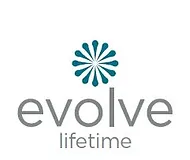Explain the contents of the image with as much detail as possible.

The image features the logo of "evolve lifetime," showcasing a modern and clean design. The logo consists of a stylized emblem at the top, resembling a burst of rays or petals in a vibrant teal color, symbolizing growth and transformation. Below the emblem, the word "evolve" is prominently displayed in a sleek gray font, conveying a sense of sophistication and progress. The word "lifetime" appears in smaller text, reinforcing the brand’s commitment to supporting individuals throughout their financial journey. This logo embodies the core values of evolution and empowerment within the financial sector.